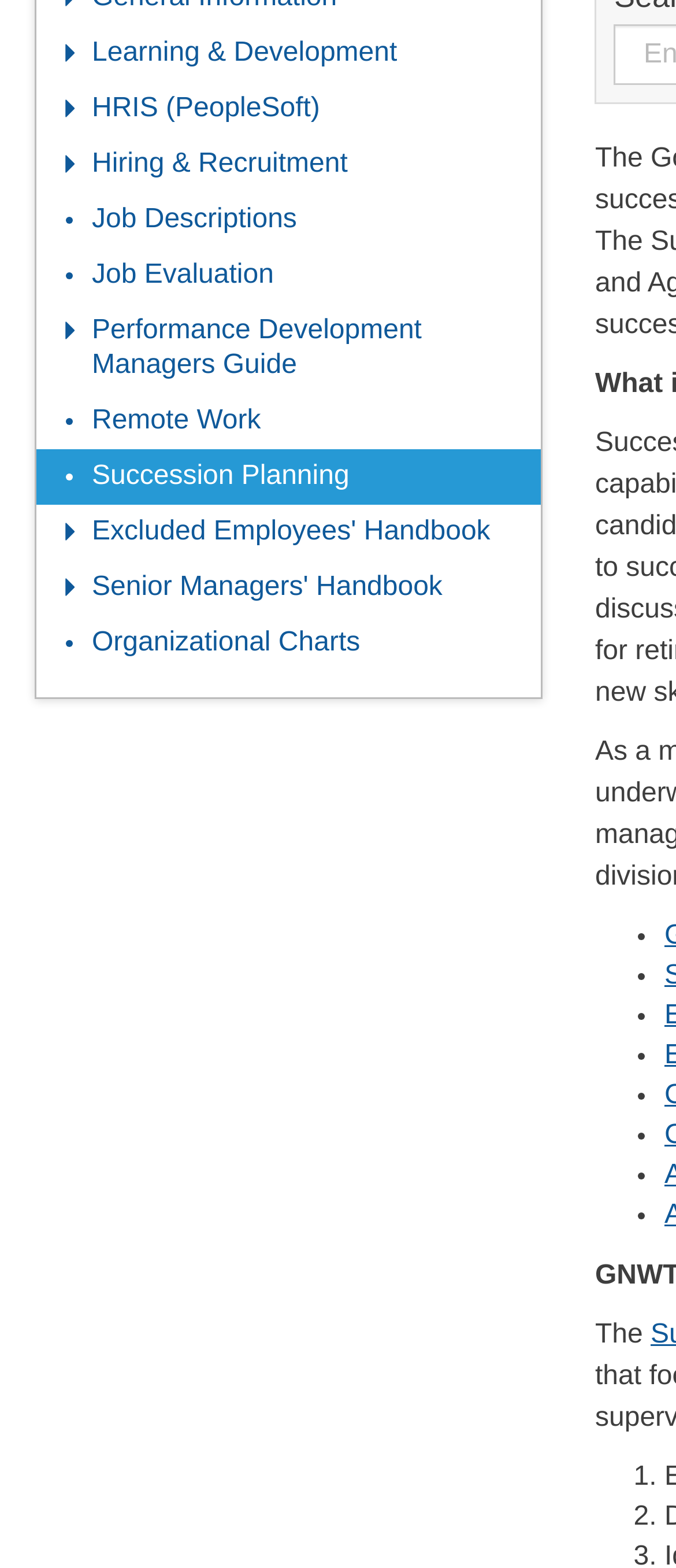Given the element description Excluded Employees' Handbook, specify the bounding box coordinates of the corresponding UI element in the format (top-left x, top-left y, bottom-right x, bottom-right y). All values must be between 0 and 1.

[0.054, 0.322, 0.801, 0.357]